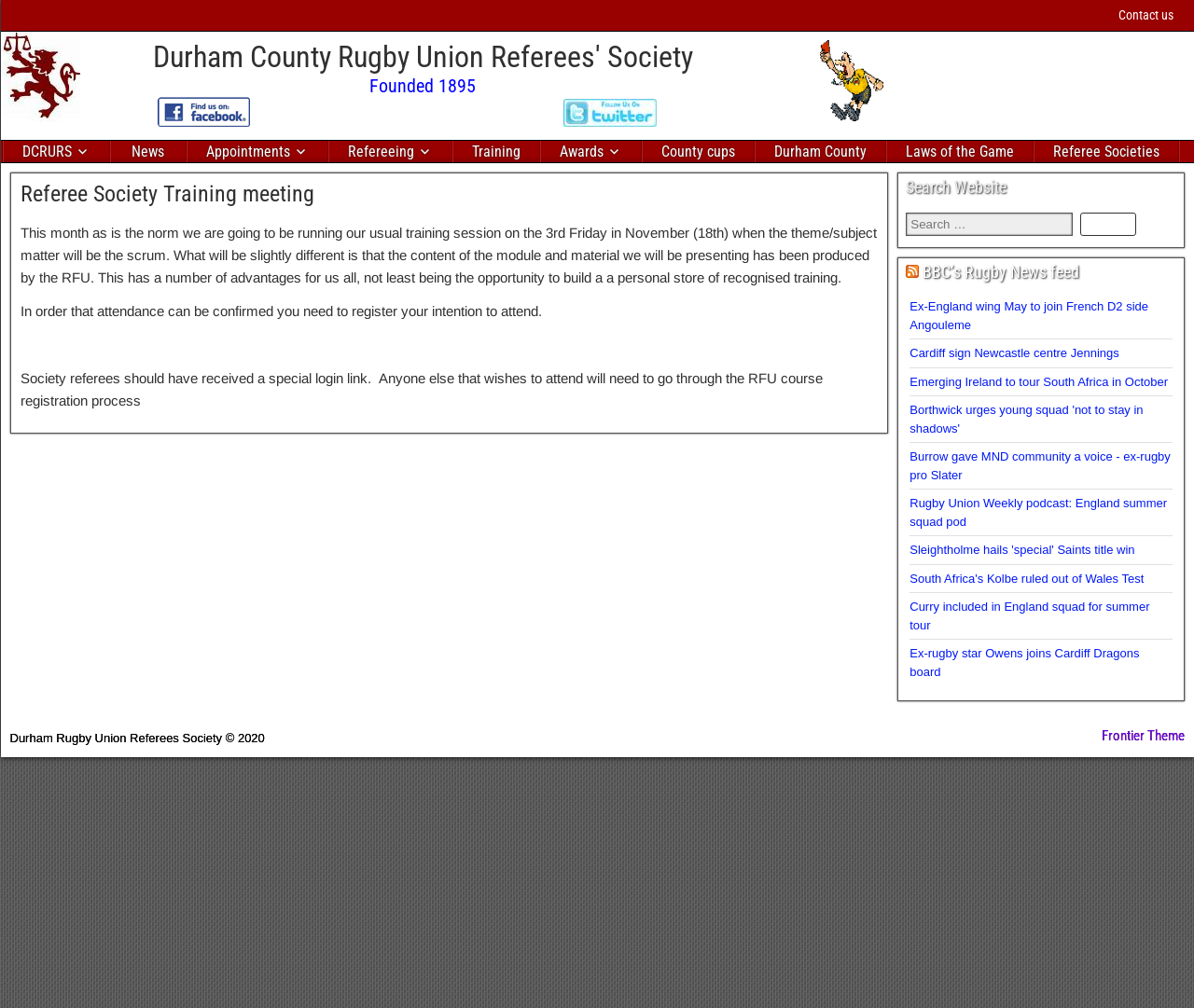Can you identify the bounding box coordinates of the clickable region needed to carry out this instruction: 'Click the 'Contact us' link'? The coordinates should be four float numbers within the range of 0 to 1, stated as [left, top, right, bottom].

[0.922, 0.006, 0.996, 0.025]